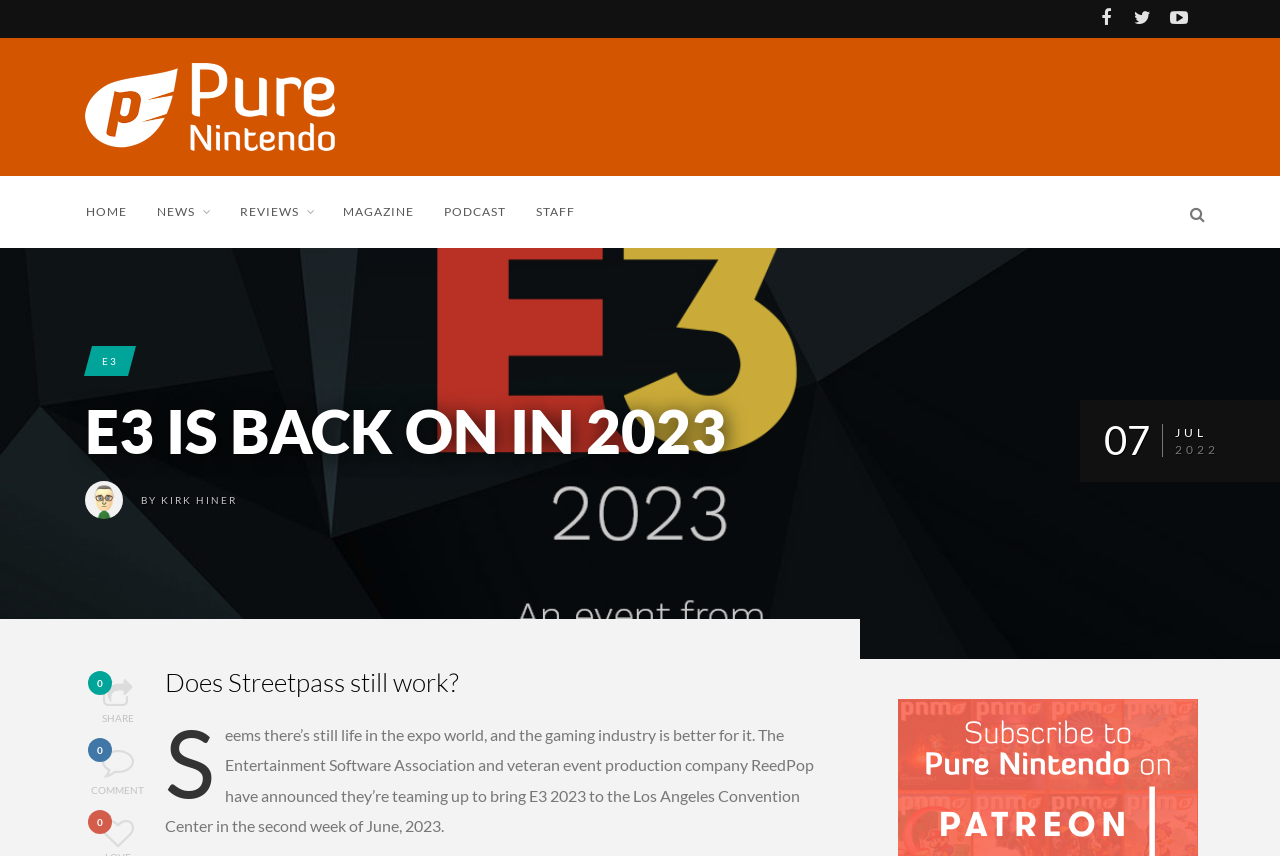Determine the bounding box coordinates of the clickable region to follow the instruction: "Click on the Pure Nintendo logo".

[0.066, 0.074, 0.262, 0.176]